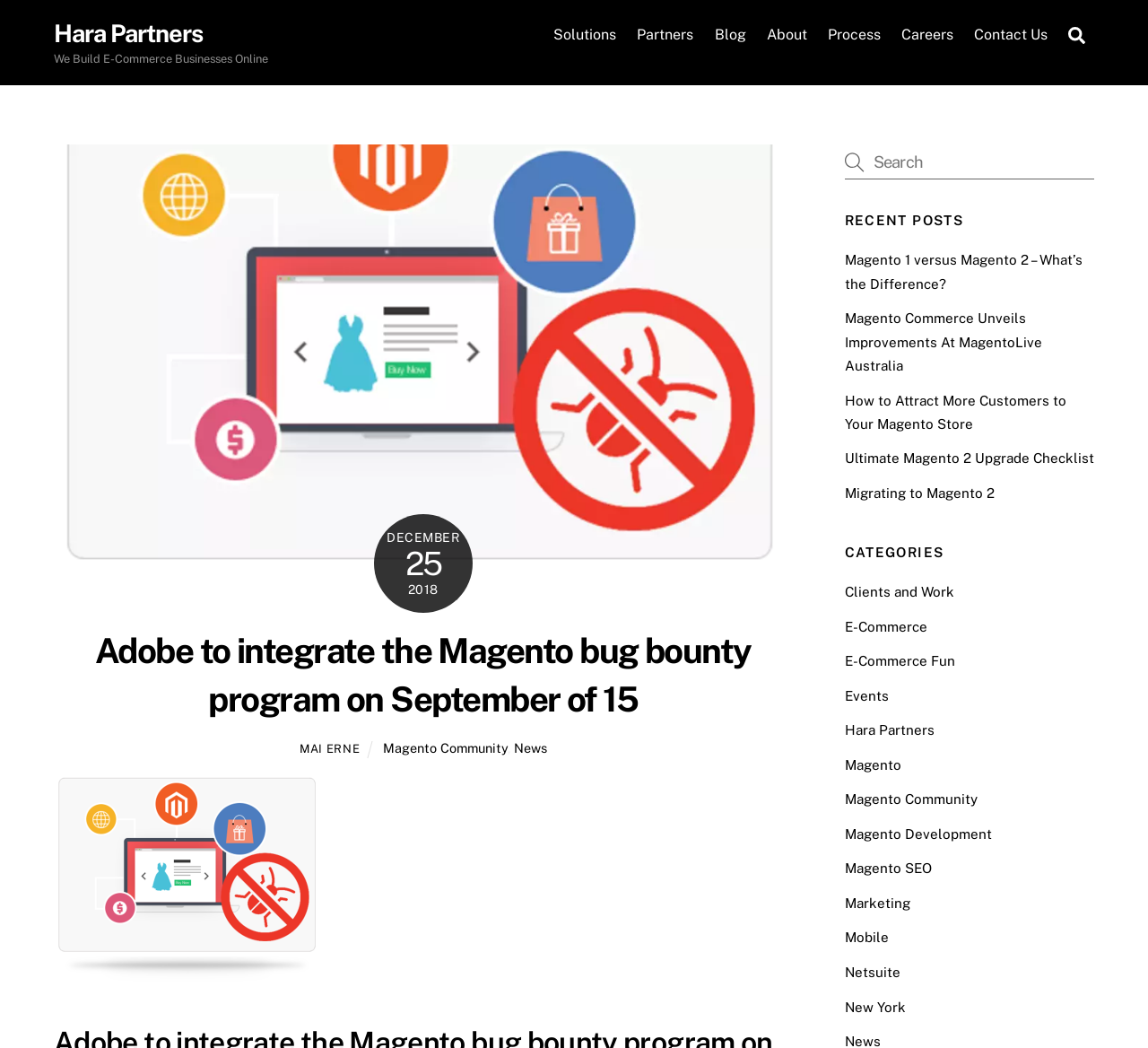Pinpoint the bounding box coordinates of the area that should be clicked to complete the following instruction: "Visit the Magento Community page". The coordinates must be given as four float numbers between 0 and 1, i.e., [left, top, right, bottom].

[0.333, 0.706, 0.442, 0.721]